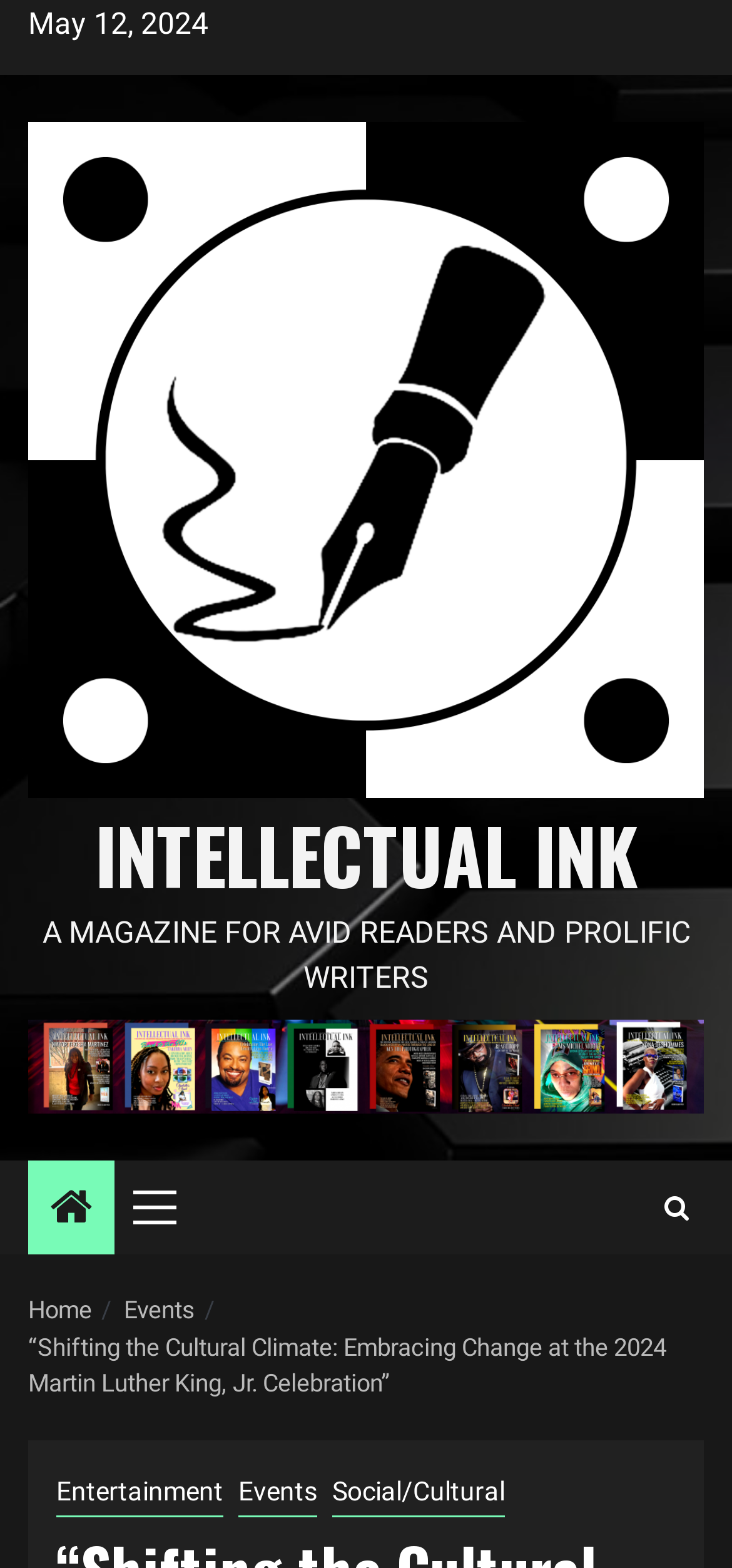Find the bounding box coordinates of the clickable area that will achieve the following instruction: "Click the 'INTELLECTUAL INK' logo".

[0.038, 0.078, 0.962, 0.509]